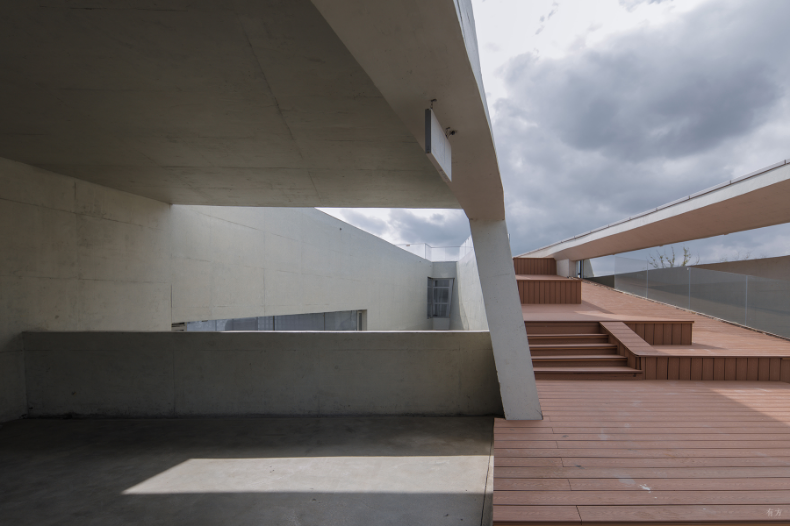Craft a thorough explanation of what is depicted in the image.

The image showcases a modern architectural space characterized by sleek, minimalist design elements. The foreground features a concrete platform, emphasizing clean lines and subtle shadows that create a play of light. In the background, an expansive wooden deck rises elegantly, leading to an upper level that connects seamlessly to the structure. The deck's inviting steps suggest an area designed for relaxation and observation, while the overall layout encourages movement and interaction with the surrounding environment. The sky above, with its soft clouds, adds a dynamic touch, highlighting the building's harmonious integration with nature. This scene beautifully captures the essence of an architectural vision that prioritizes both functionality and aesthetic appeal, inviting visitors to explore and experience the space fully.